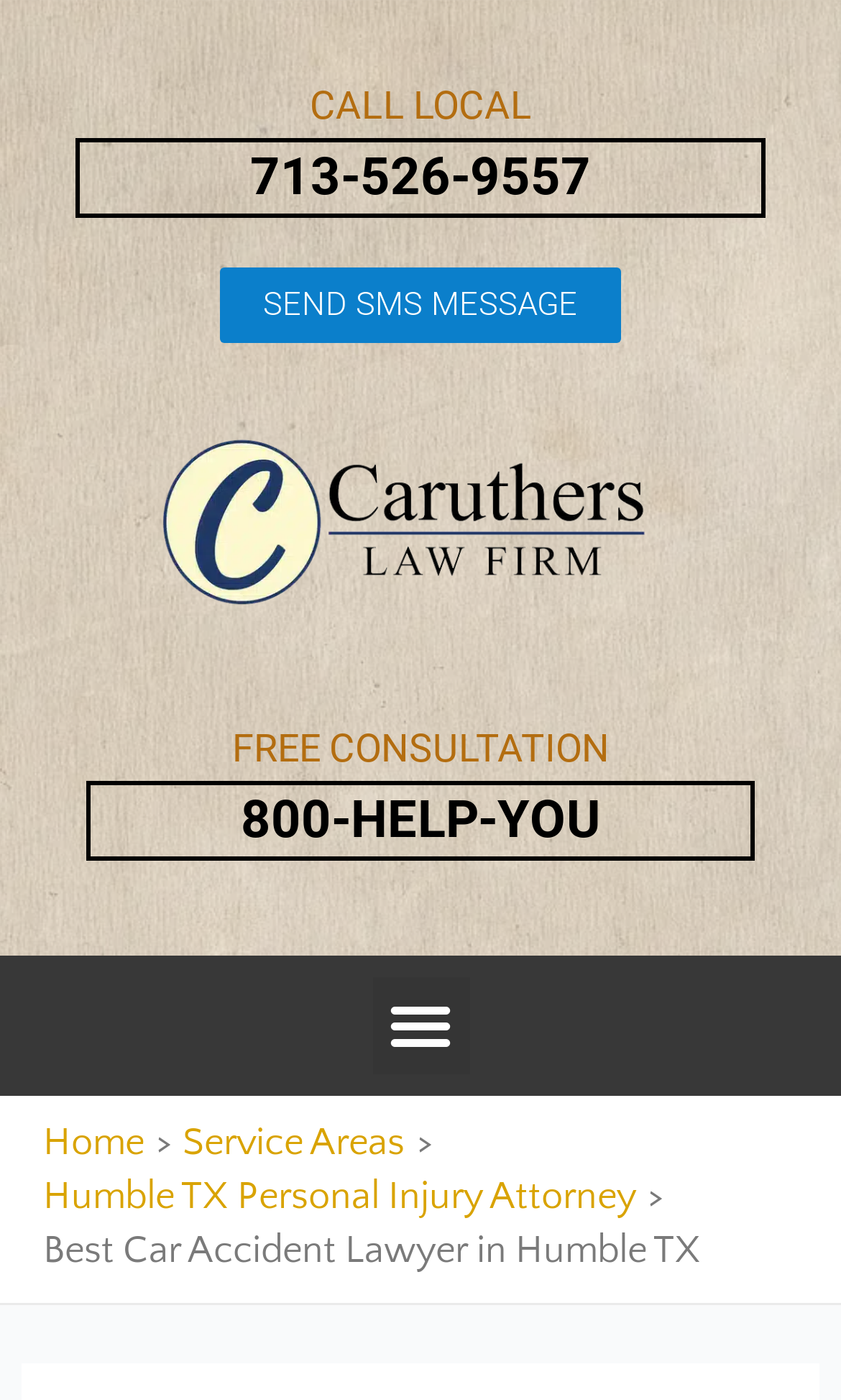Predict the bounding box coordinates of the UI element that matches this description: "SEND SMS MESSAGE". The coordinates should be in the format [left, top, right, bottom] with each value between 0 and 1.

[0.262, 0.19, 0.738, 0.244]